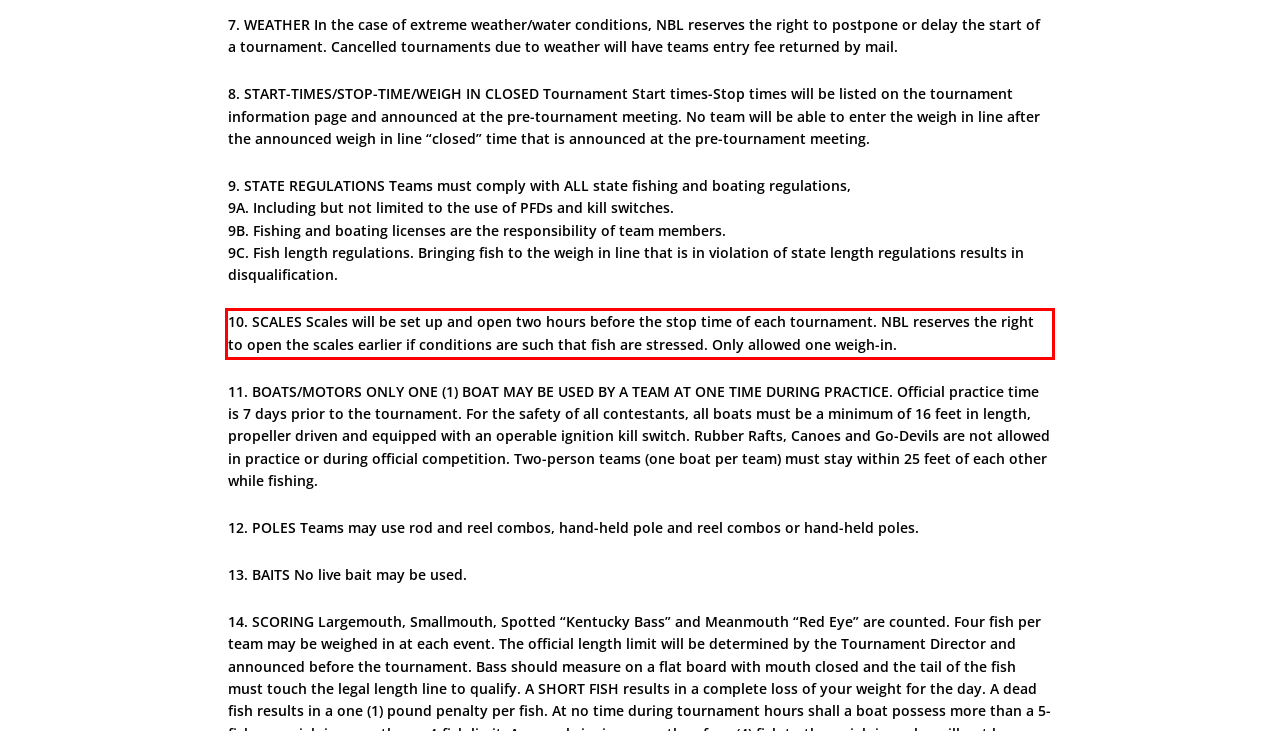There is a screenshot of a webpage with a red bounding box around a UI element. Please use OCR to extract the text within the red bounding box.

10. SCALES Scales will be set up and open two hours before the stop time of each tournament. NBL reserves the right to open the scales earlier if conditions are such that fish are stressed. Only allowed one weigh-in.